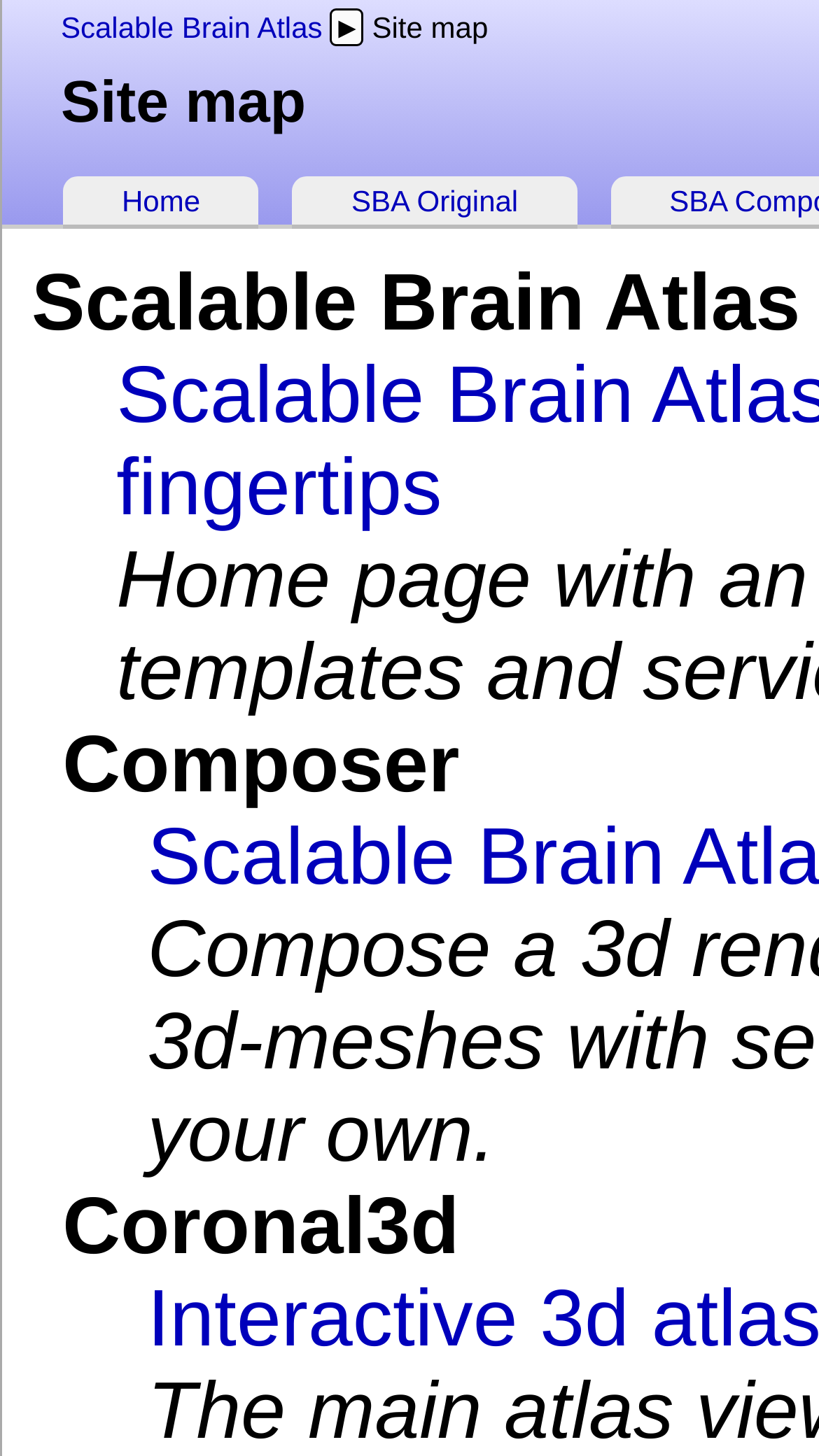What is the text of the first link? Examine the screenshot and reply using just one word or a brief phrase.

Home